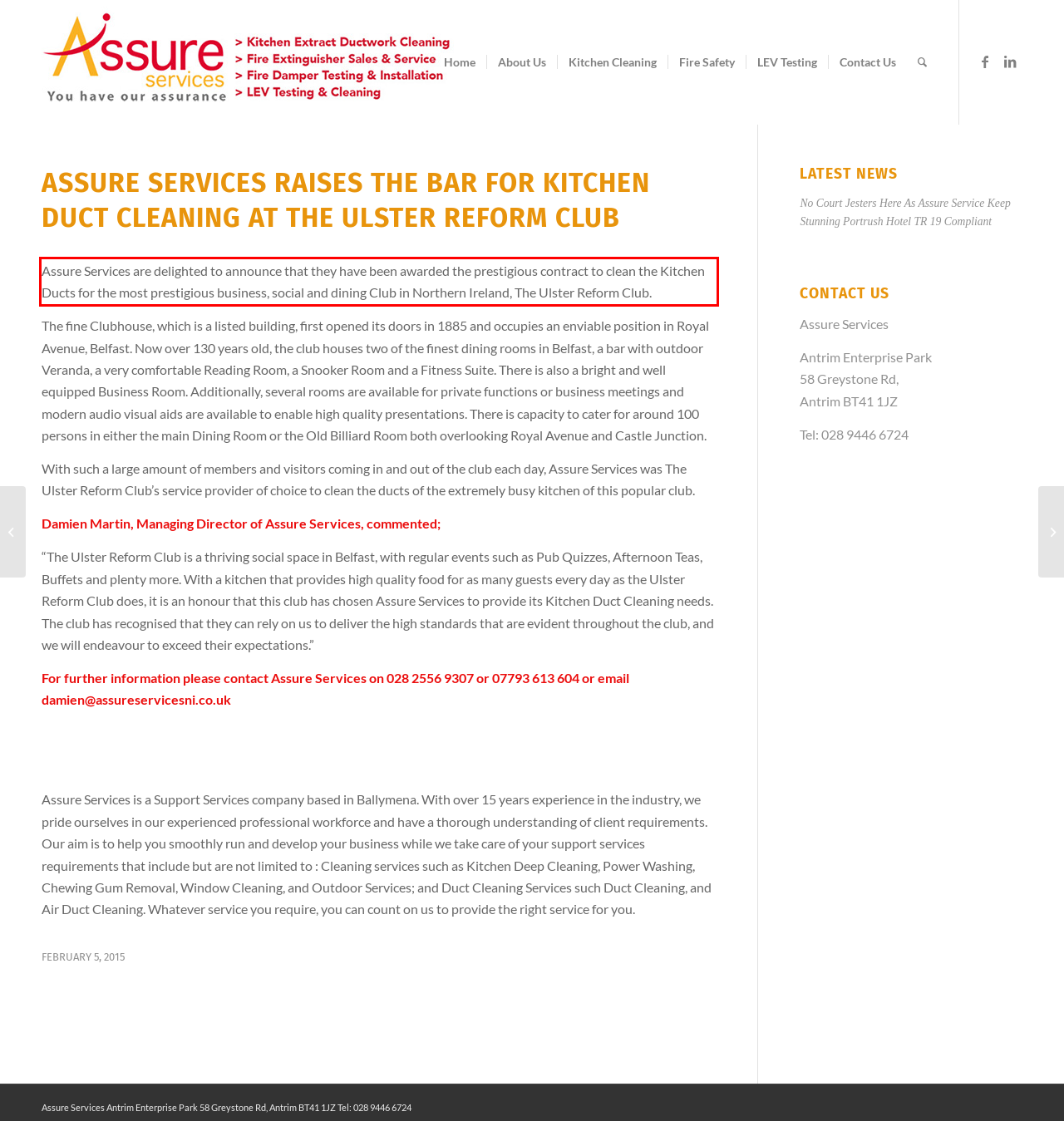Identify the red bounding box in the webpage screenshot and perform OCR to generate the text content enclosed.

Assure Services are delighted to announce that they have been awarded the prestigious contract to clean the Kitchen Ducts for the most prestigious business, social and dining Club in Northern Ireland, The Ulster Reform Club.